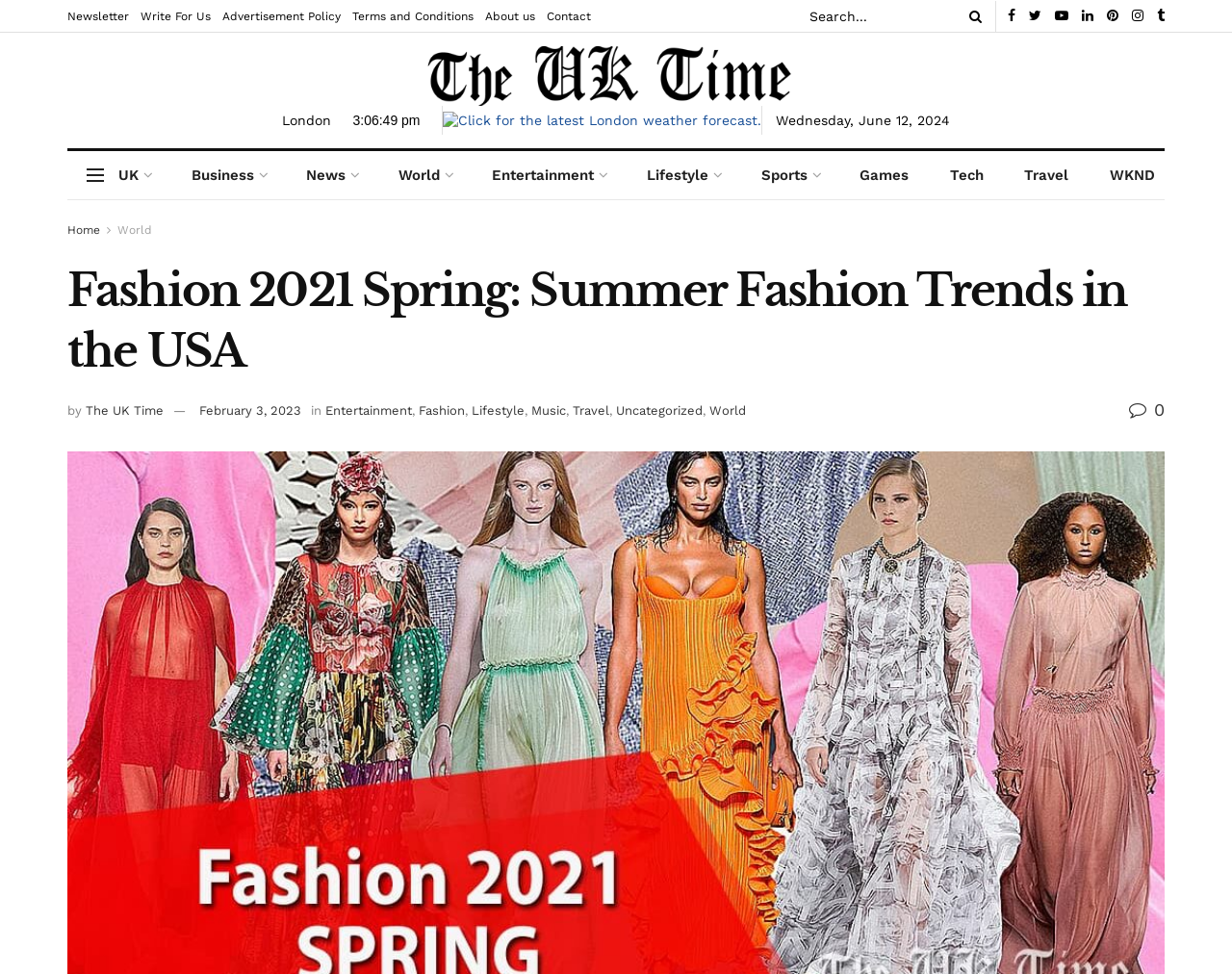Identify the first-level heading on the webpage and generate its text content.

Fashion 2021 Spring: Summer Fashion Trends in the USA